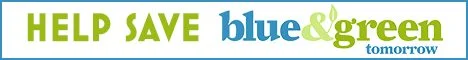Refer to the screenshot and answer the following question in detail:
What is the tone of the word 'tomorrow'?

According to the caption, the word 'tomorrow' is presented in a softer blue, which conveys a sense of calmness and serenity, reinforcing the message related to future generations and the need to safeguard our planet.